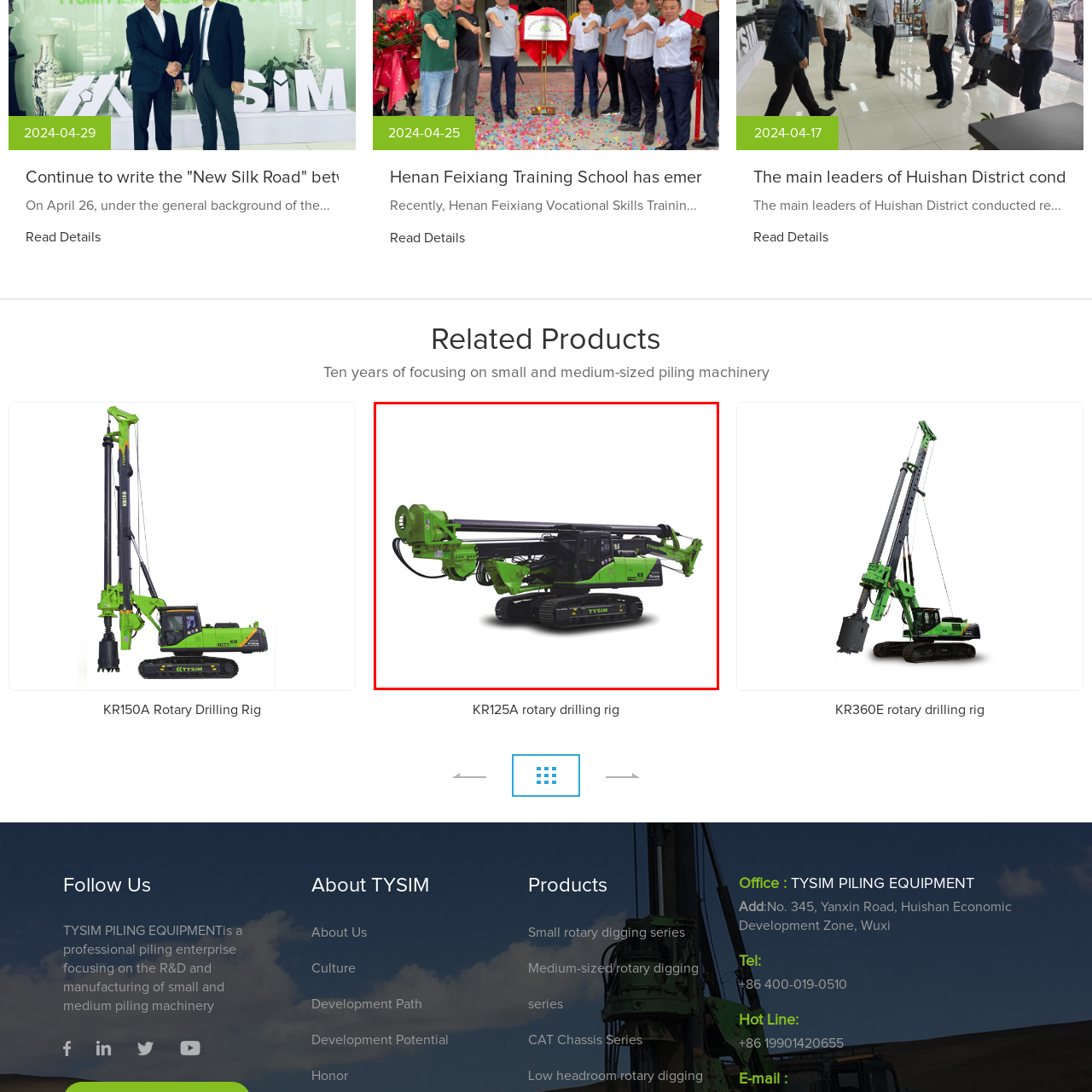What is the name of the company that designed the KR125A?
Please closely examine the image within the red bounding box and provide a detailed answer based on the visual information.

The caption explicitly states that the KR125A rotary drilling rig is designed by TYSIM Piling Equipment, which is reflected in the machine's distinctive green and black color scheme, reflecting TYSIM's branding.